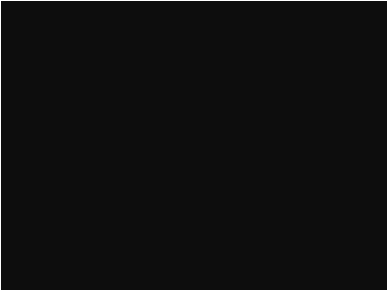Reply to the question with a brief word or phrase: What is the color of the Surly Rear Rack?

Black